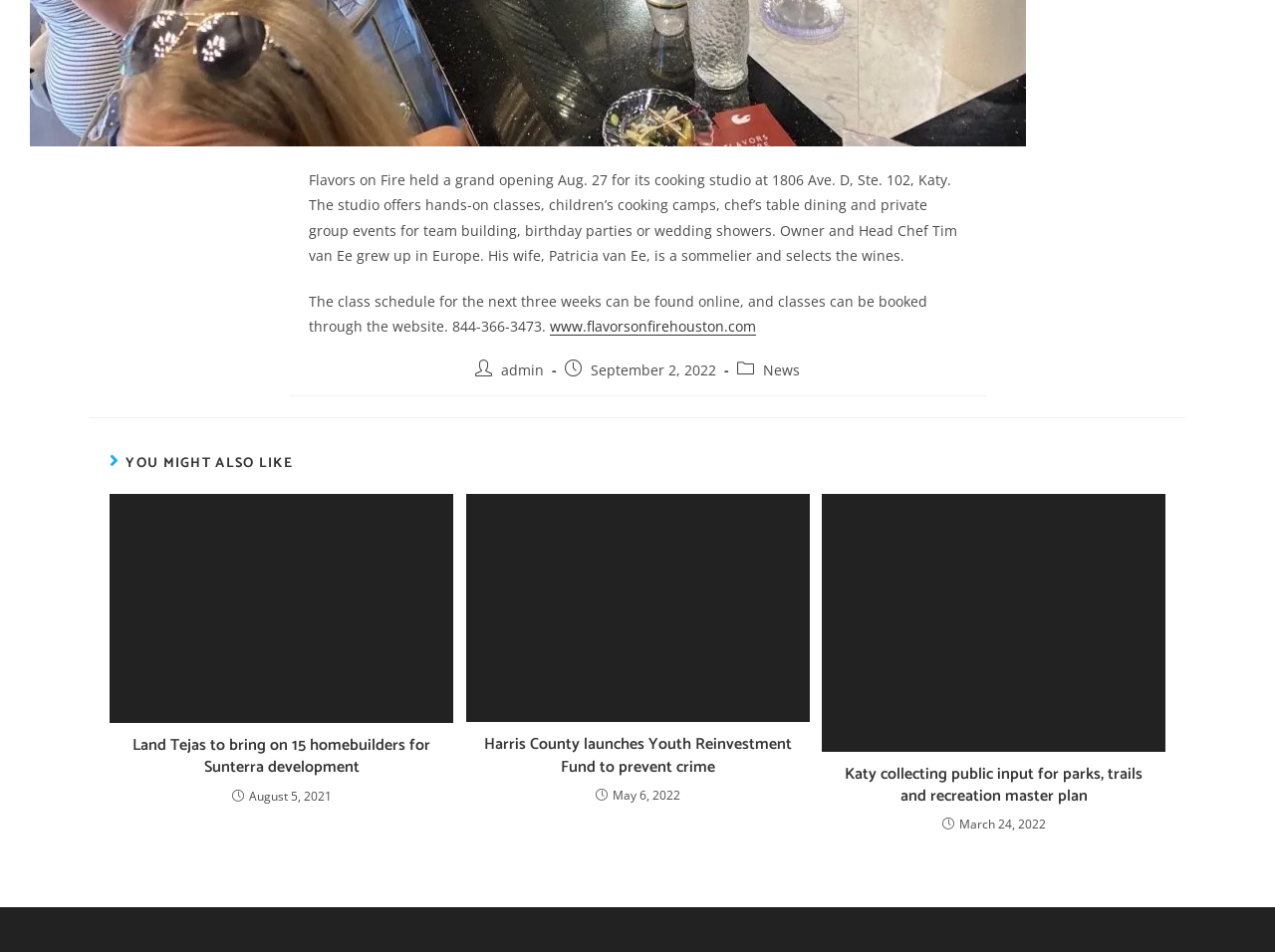What is the address of Flavors on Fire cooking studio?
Give a thorough and detailed response to the question.

The address of Flavors on Fire cooking studio can be found in the first paragraph of the webpage, which states 'Flavors on Fire held a grand opening Aug. 27 for its cooking studio at 1806 Ave. D, Ste. 102, Katy.'